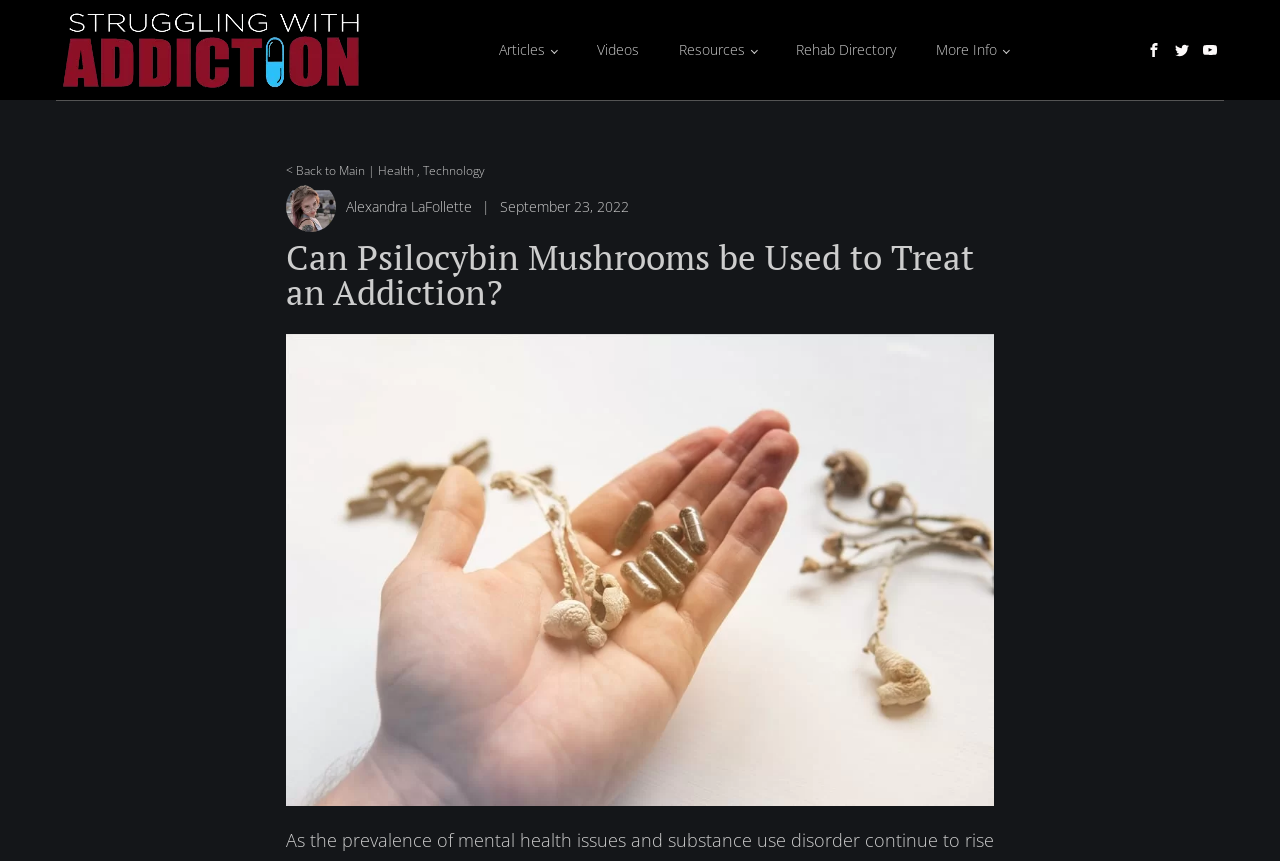Locate the bounding box coordinates of the element to click to perform the following action: 'Visit the Facebook page'. The coordinates should be given as four float values between 0 and 1, in the form of [left, top, right, bottom].

[0.891, 0.042, 0.912, 0.074]